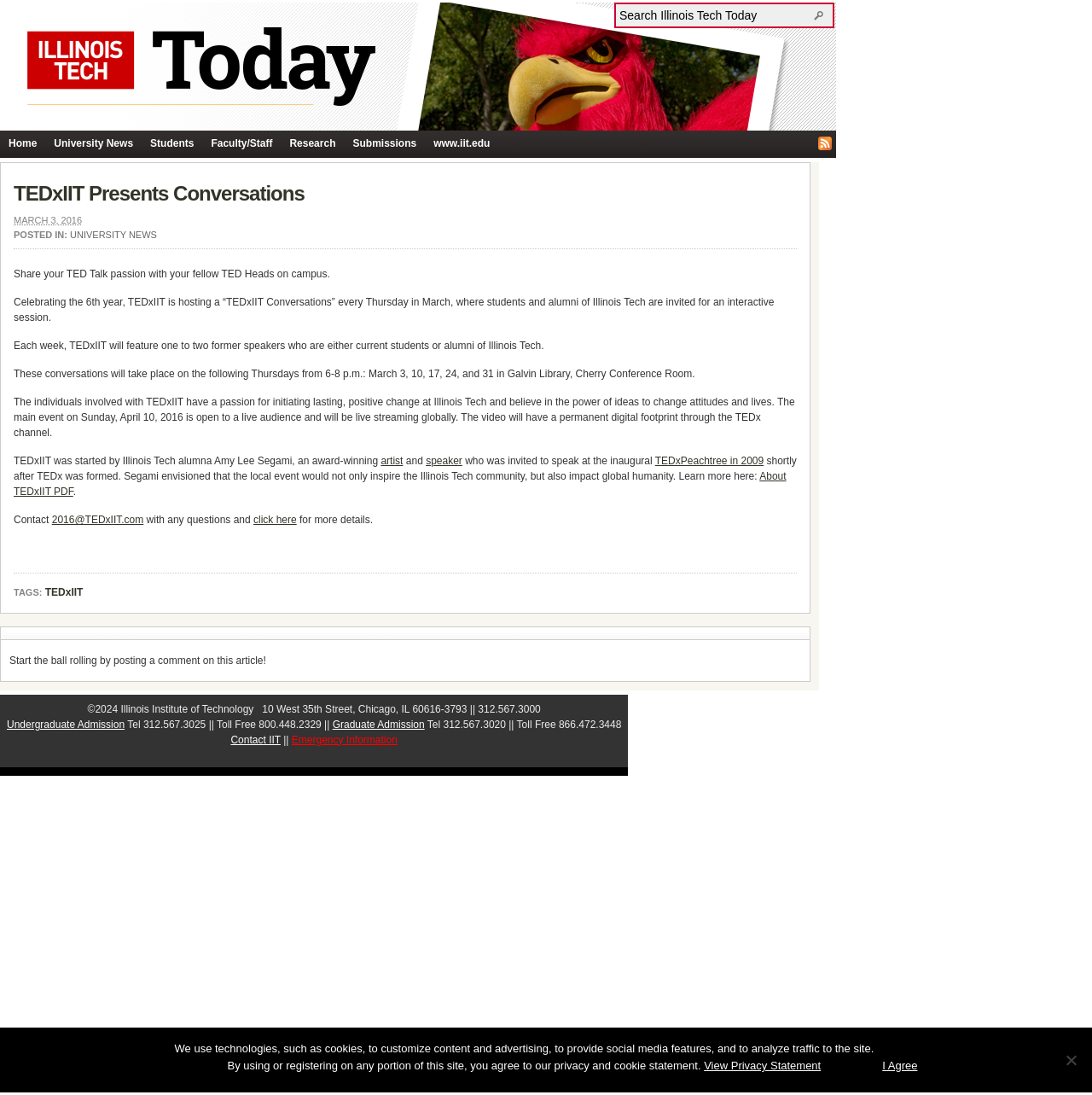Identify the bounding box coordinates of the specific part of the webpage to click to complete this instruction: "Contact TEDxIIT".

[0.047, 0.469, 0.131, 0.48]